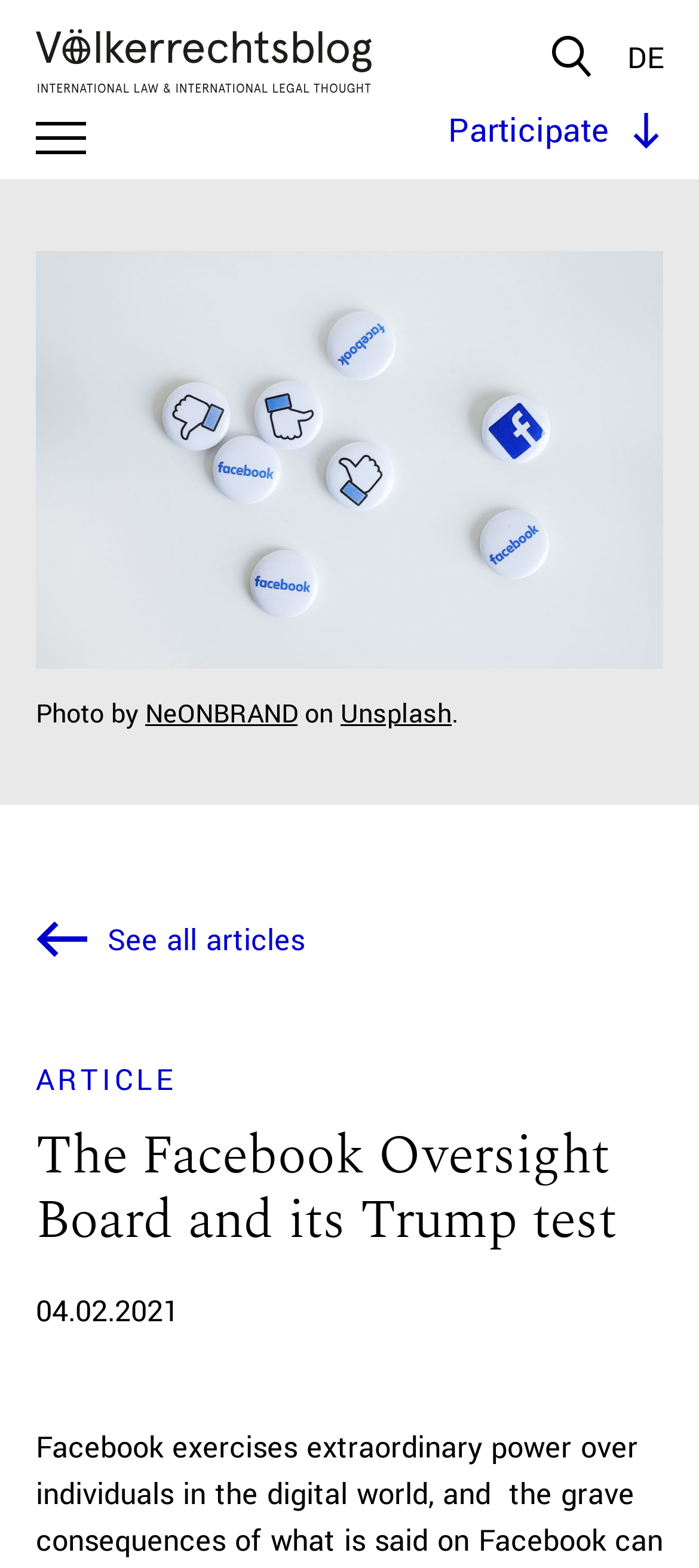Elaborate on the information and visuals displayed on the webpage.

The webpage appears to be an article page from the Völkerrechtsblog website. At the top right corner, there is a link to switch the language to "DE". Below it, a static text "Participate" is displayed. 

On the left side of the page, there is a section that contains a photo credit, which mentions "Photo by NeONBRAND on Unsplash." This section is positioned above a link to "See all articles". 

Further down, there is a prominent heading that reads "The Facebook Oversight Board and its Trump test", which is likely the title of the article. Below the heading, the publication date "04.02.2021" is displayed. 

There is also a link to an article, labeled as "ARTICLE", positioned above the heading. The article content is not explicitly mentioned, but it is likely to be the main body of the page.